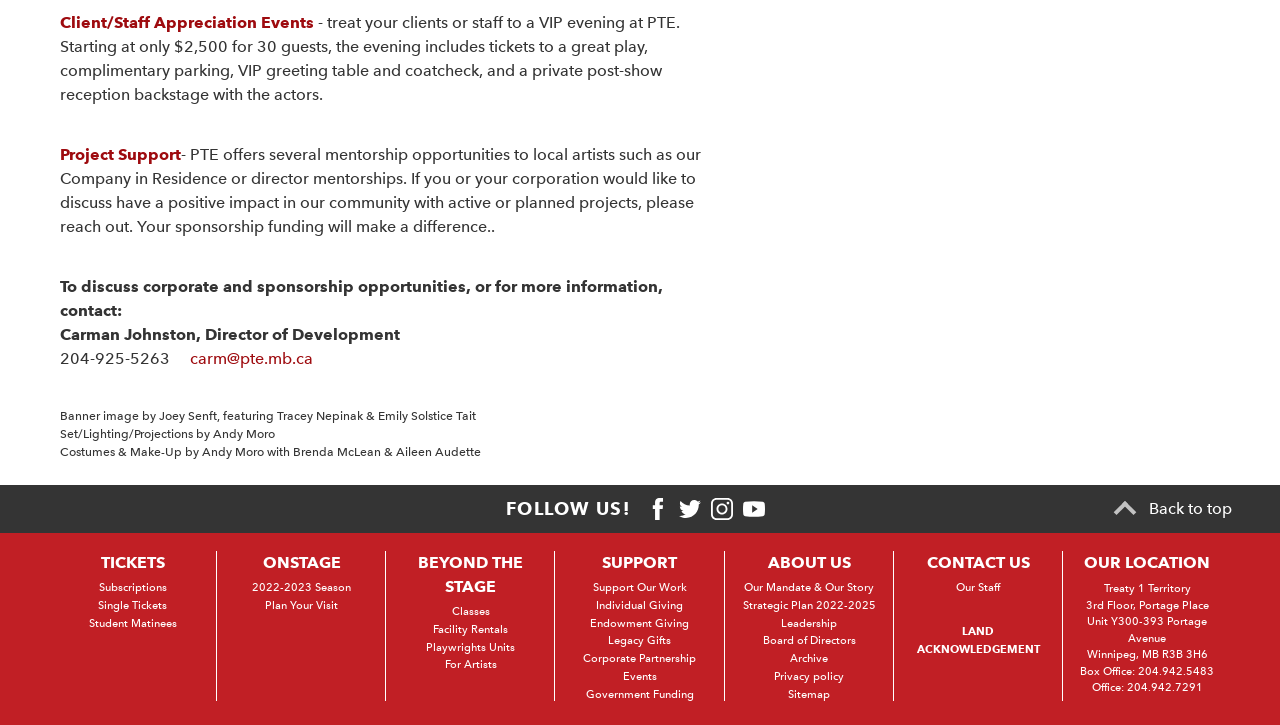Observe the image and answer the following question in detail: What is the name of the photographer who took the banner image?

I found the answer by looking at the text 'Banner image by Joey Senft, featuring Tracey Nepinak & Emily Solstice Tait' which is located at the bottom of the webpage.